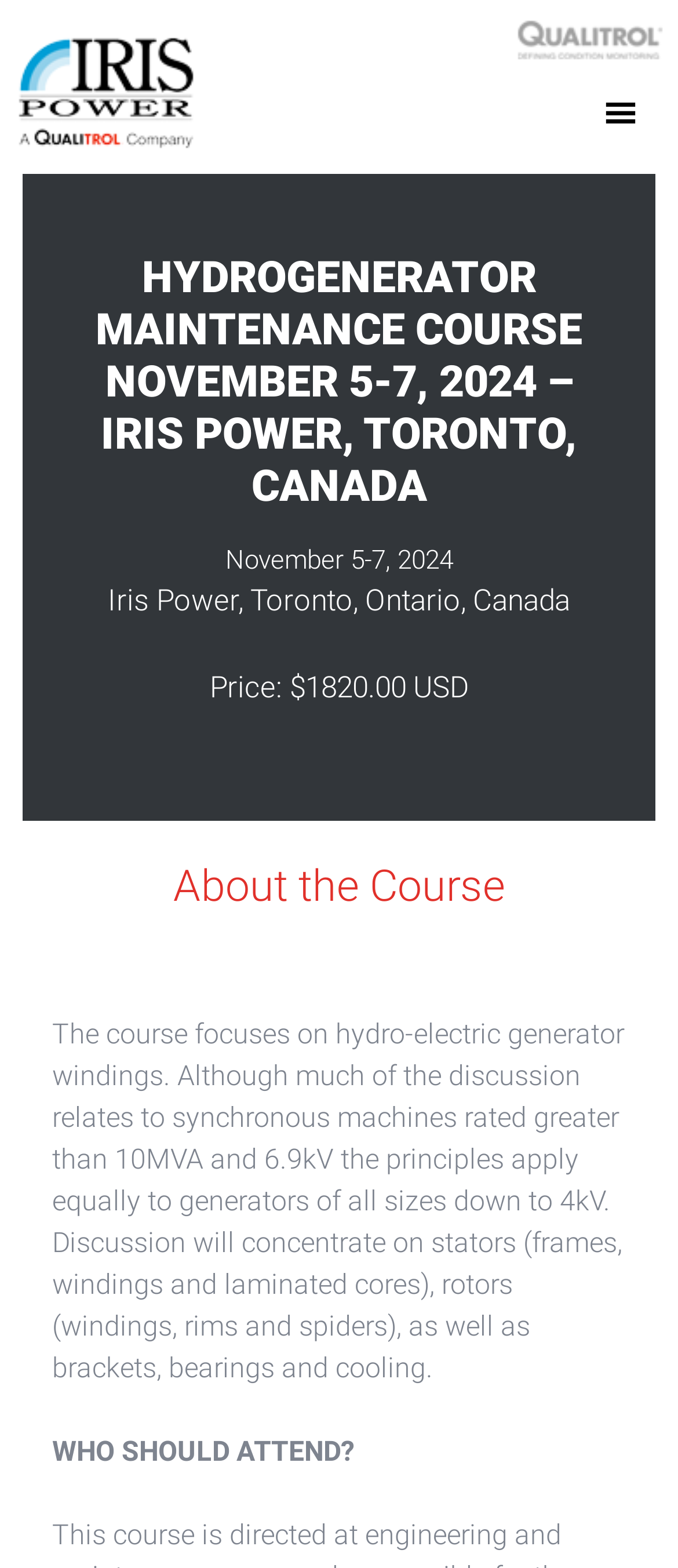What is the duration of the course?
Kindly offer a comprehensive and detailed response to the question.

I found the duration of the course by looking at the static text element that says 'November 5-7, 2024'. This text suggests that the course will take place over 3 days, from November 5 to November 7, 2024.